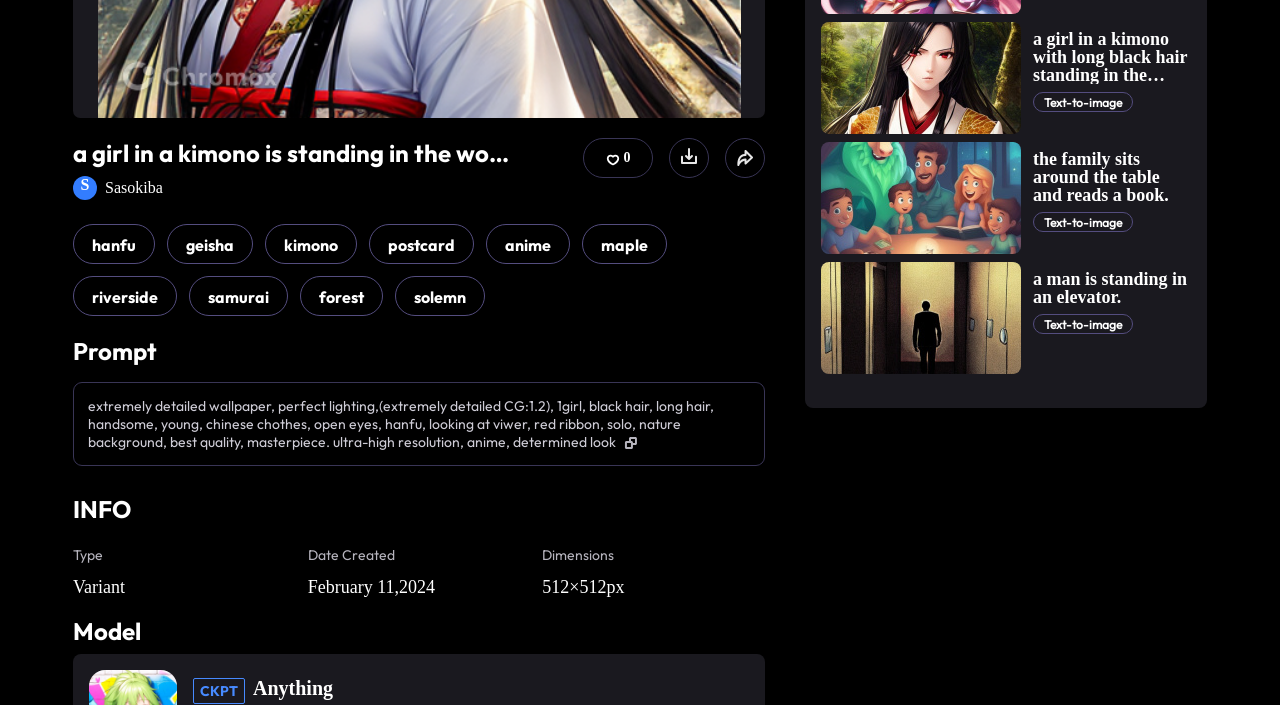Please determine the bounding box of the UI element that matches this description: postcard. The coordinates should be given as (top-left x, top-left y, bottom-right x, bottom-right y), with all values between 0 and 1.

[0.288, 0.318, 0.37, 0.374]